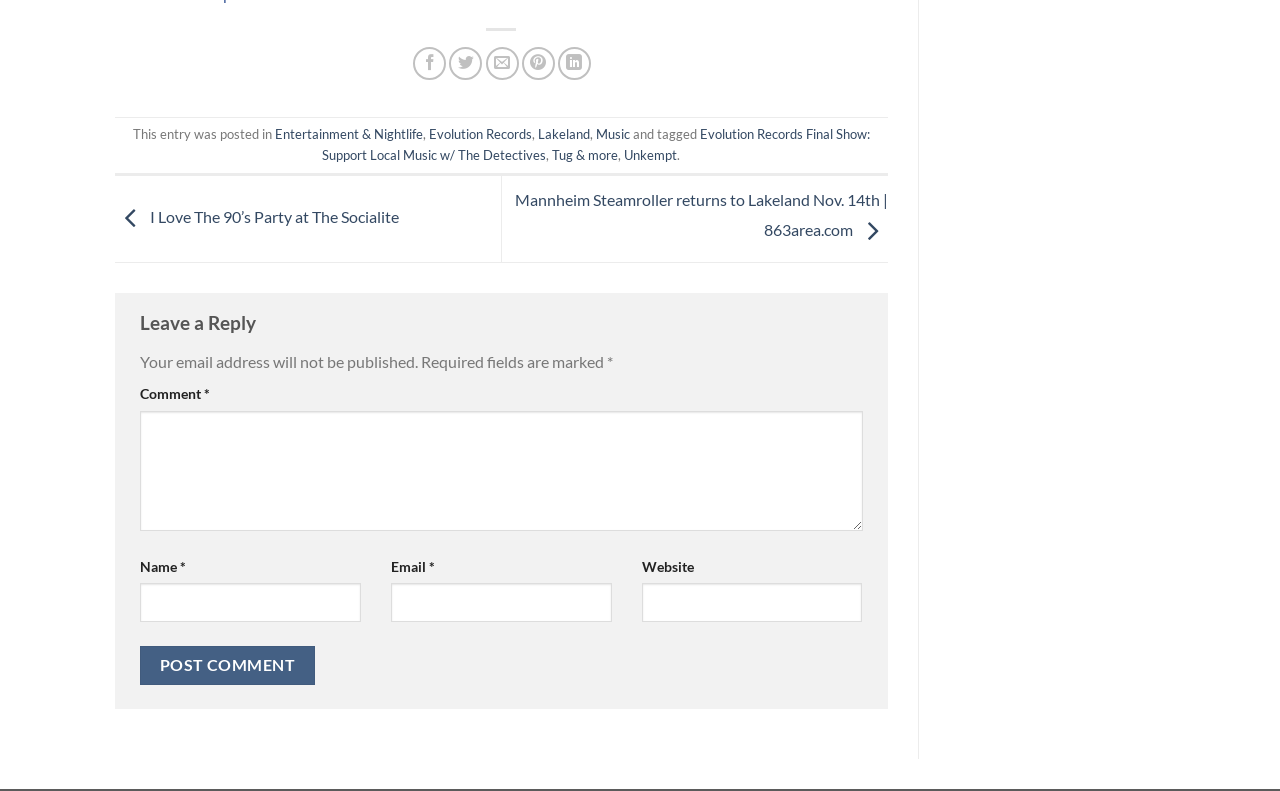What is the name of the event mentioned in the second link?
Please provide a comprehensive answer based on the information in the image.

The second link on the webpage mentions an event called 'I Love The 90’s Party at The Socialite'.